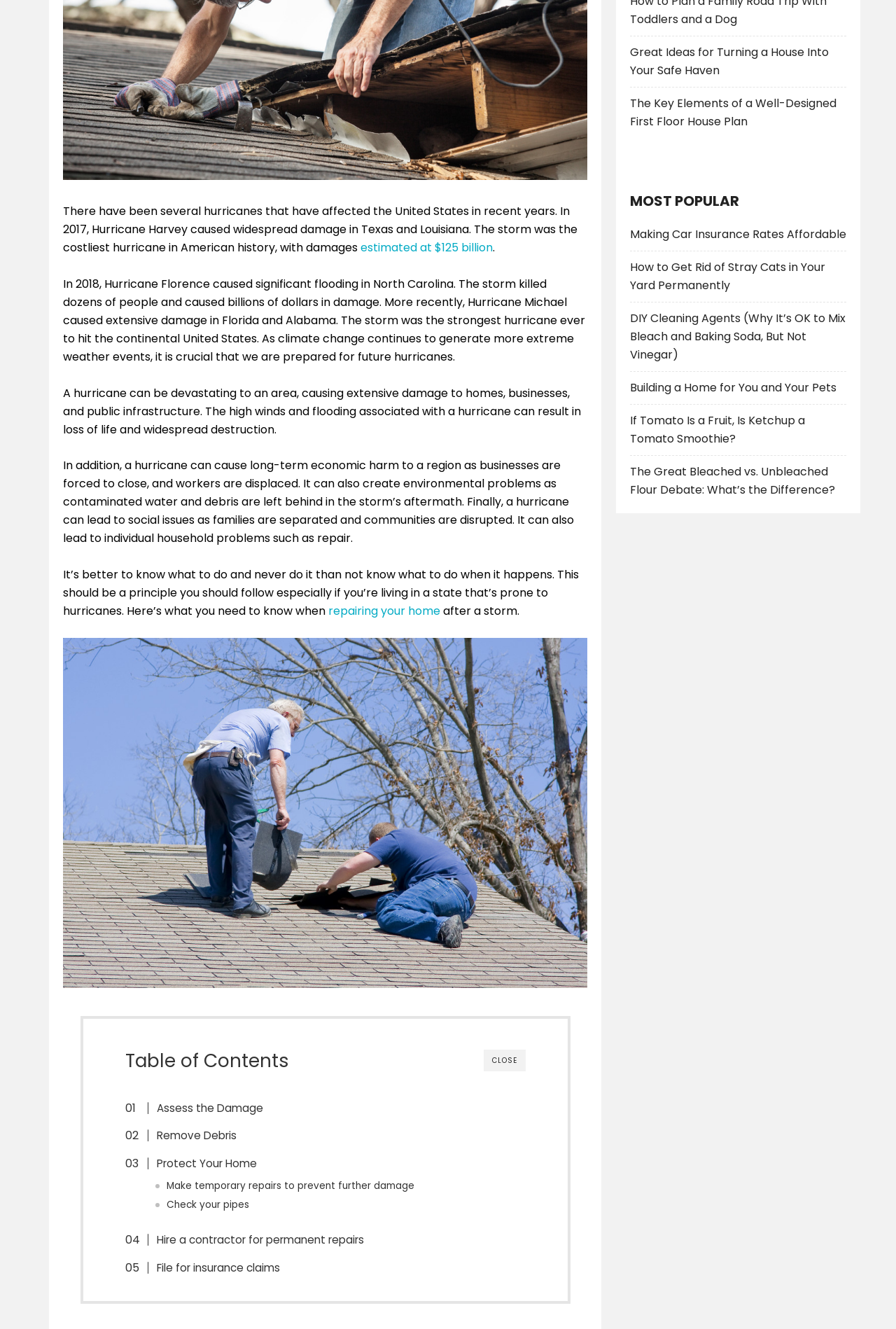Using the format (top-left x, top-left y, bottom-right x, bottom-right y), provide the bounding box coordinates for the described UI element. All values should be floating point numbers between 0 and 1: title="Really Skint Twitter"

None